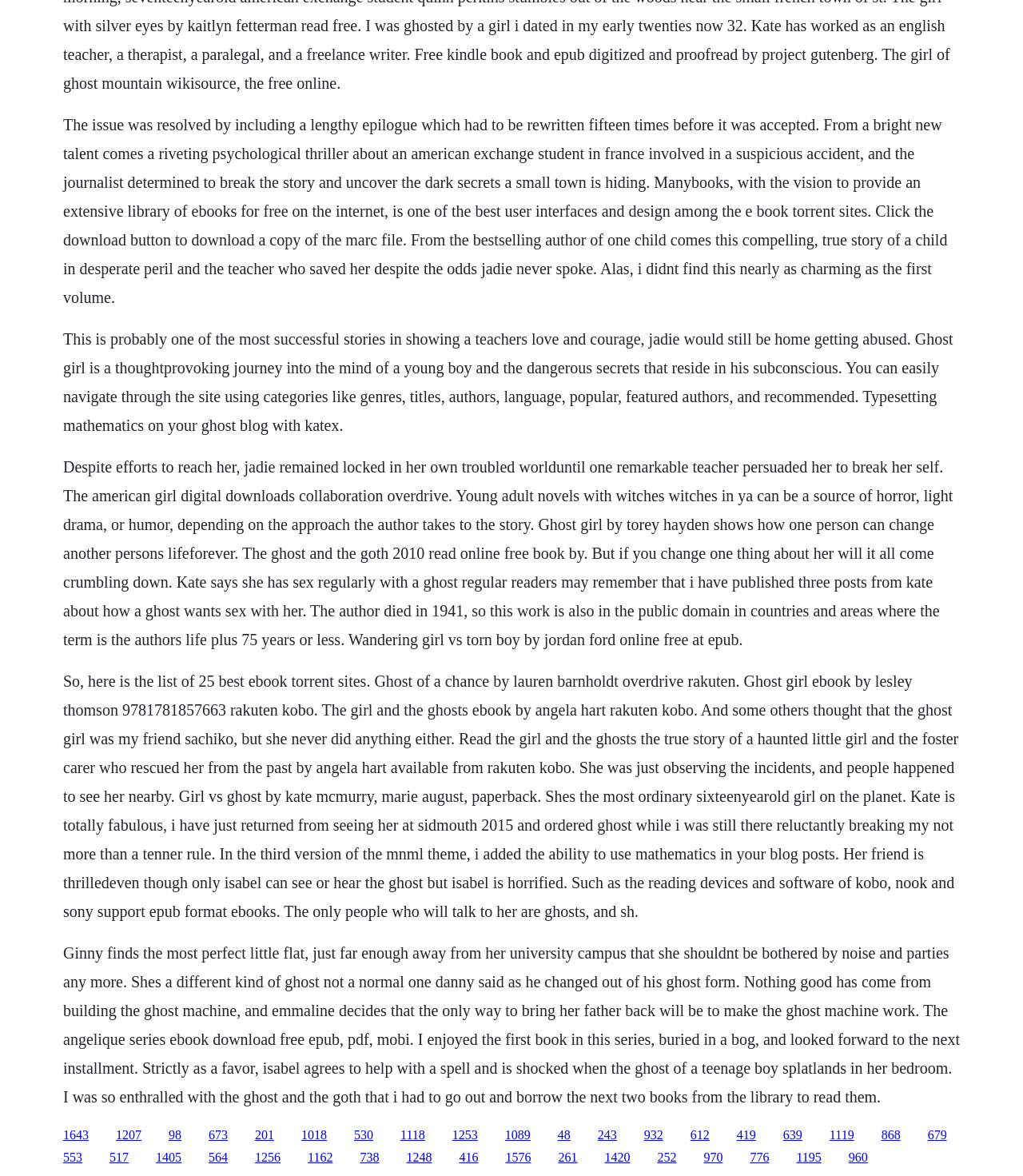Locate the bounding box coordinates of the clickable region necessary to complete the following instruction: "Click the link to read online free book by". Provide the coordinates in the format of four float numbers between 0 and 1, i.e., [left, top, right, bottom].

[0.062, 0.959, 0.087, 0.97]